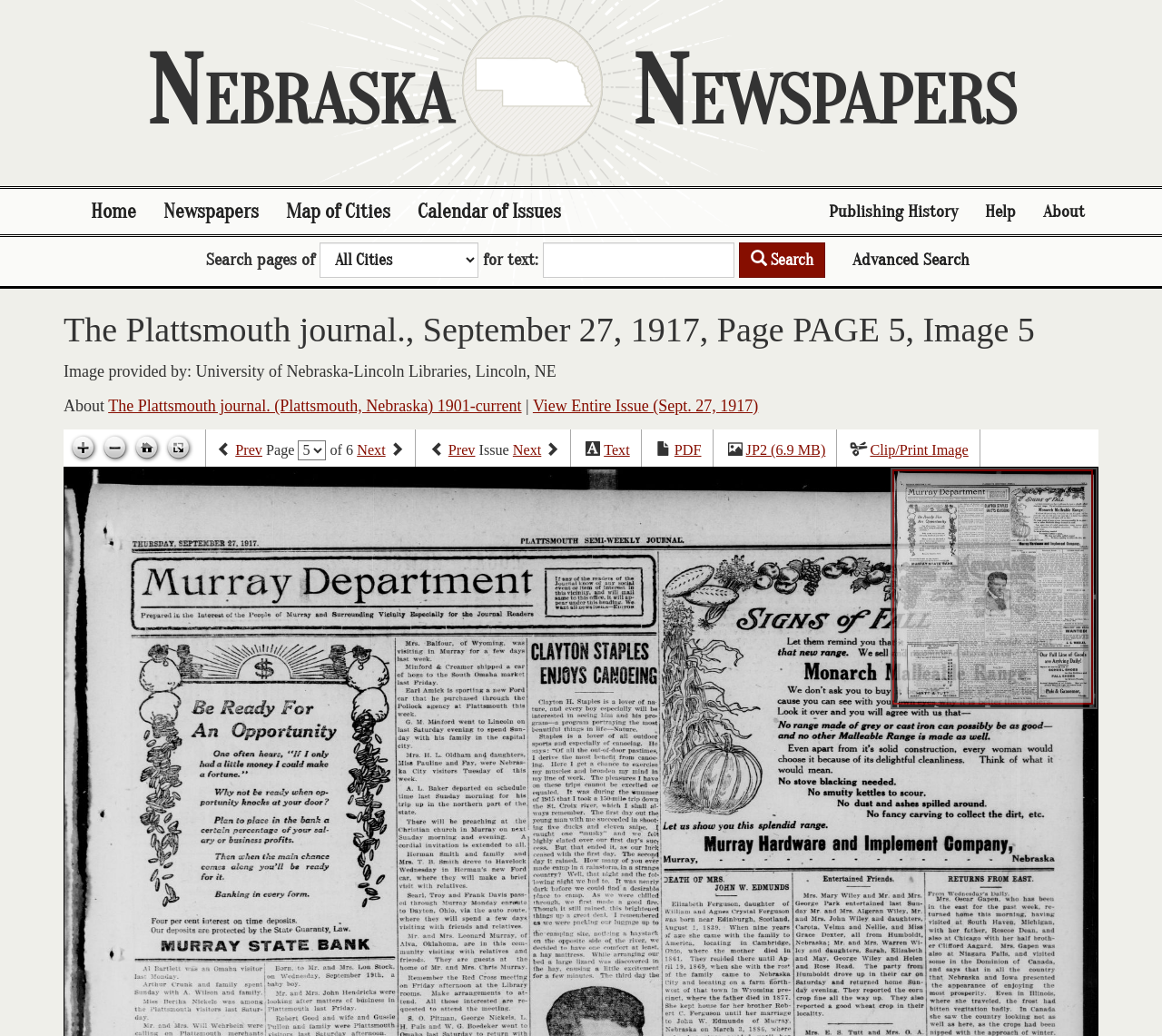Offer an extensive depiction of the webpage and its key elements.

This webpage is dedicated to Nebraska Newspapers, providing resources related to the state's papers, including full-text search and historical essays. At the top, there is a heading "Nebraska Newspapers" followed by a row of links, including "Home", "Newspapers", "Map of Cities", "Calendar of Issues", "Publishing History", "Help", and "About". 

Below the links, there is a search bar with a combobox and a search button. The search bar allows users to search pages of newspapers for specific text. Next to the search bar, there is a link to "Advanced Search". 

The main content of the page is focused on a specific newspaper issue, "The Plattsmouth journal., September 27, 1917, Page PAGE 5, Image 5". There is a heading with the title of the newspaper issue, followed by a static text "Image provided by: University of Nebraska-Lincoln Libraries, Lincoln, NE". 

On the left side of the page, there are several links and buttons, including "Zoom in", "Zoom out", "Go home", and "Toggle full page". These buttons are accompanied by small images. 

In the middle of the page, there are navigation links to move between pages and issues of the newspaper, including "Previous page", "Page", "Next page", "Previous issue", "Next issue", and links to view the issue in different formats, such as "Text", "PDF", and "JP2". 

At the bottom of the page, there is a large canvas element, which likely displays the newspaper page image.